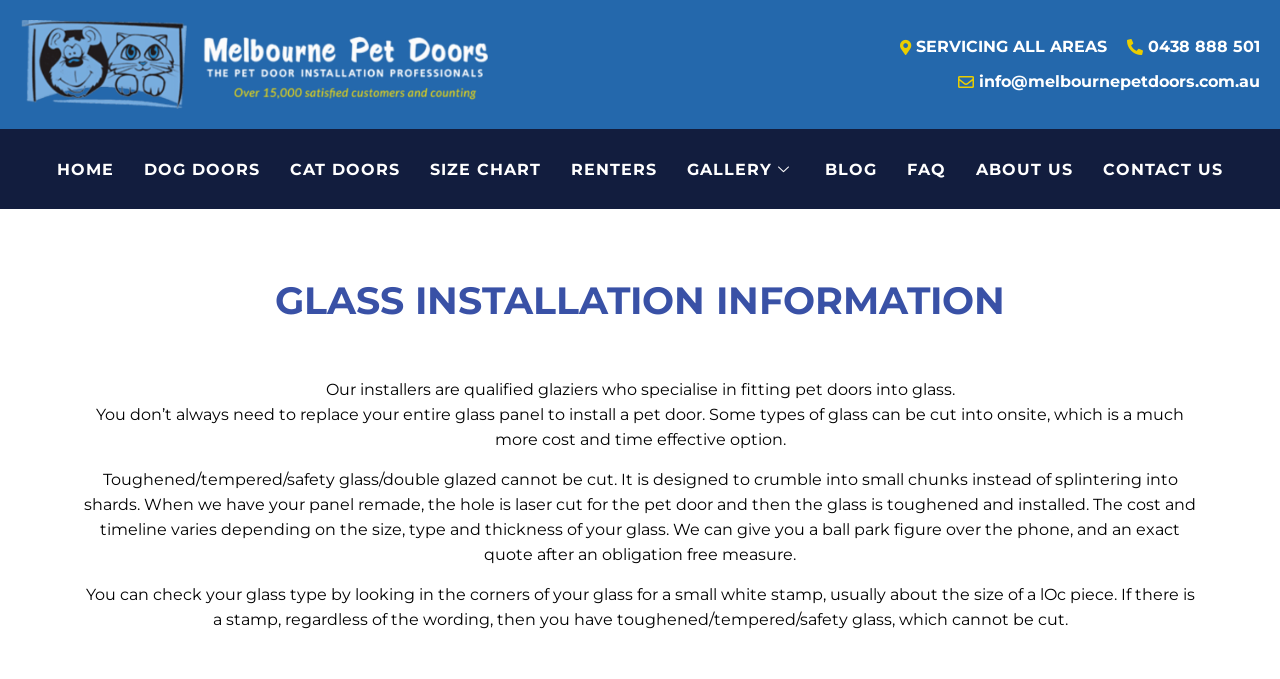What is the process for remaking a glass panel?
Provide a detailed answer to the question using information from the image.

When a glass panel needs to be remade, the hole is laser cut for the pet door and then the glass is toughened and installed, as explained in the third paragraph of the webpage.